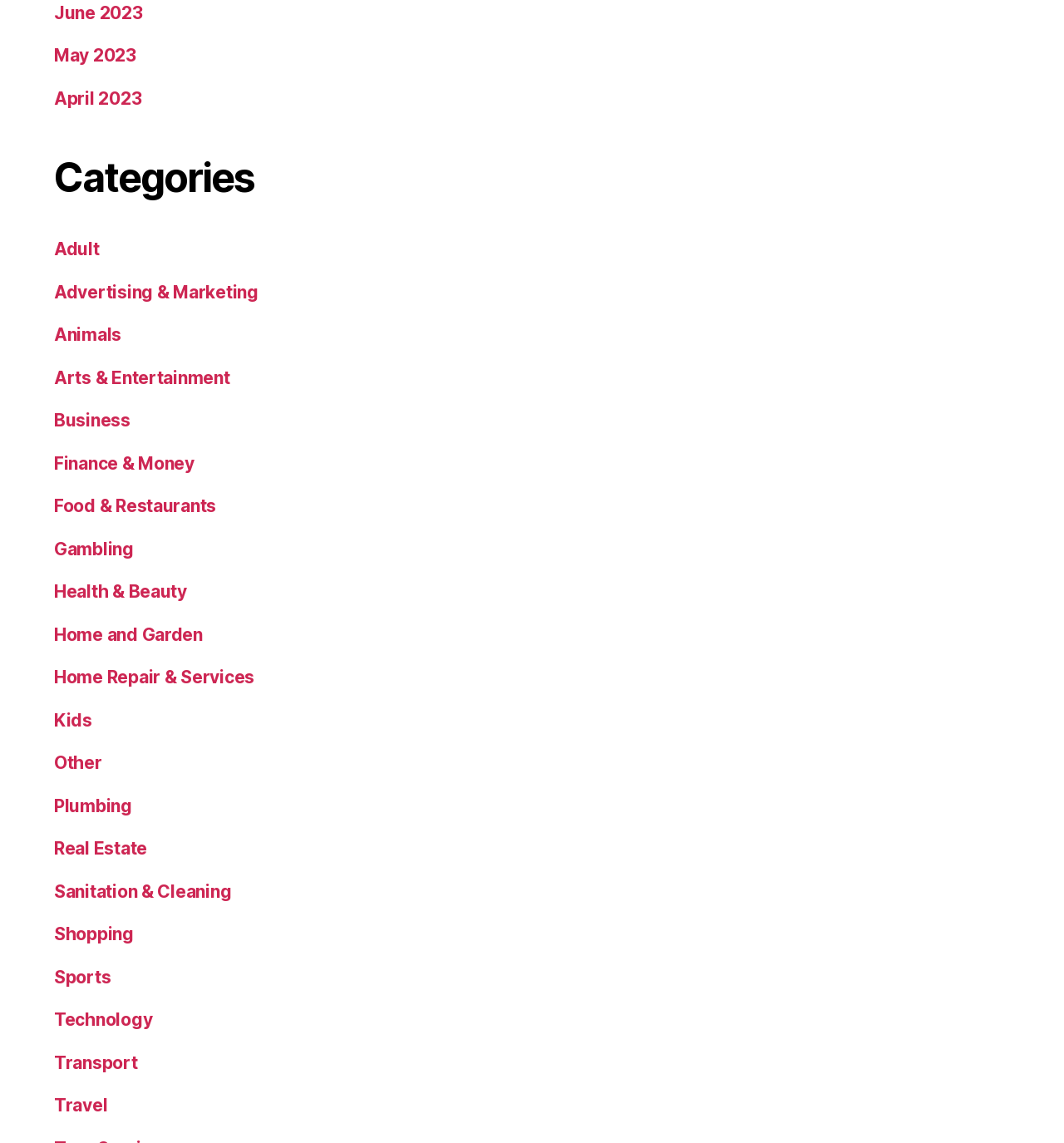Kindly determine the bounding box coordinates for the clickable area to achieve the given instruction: "Browse Adult categories".

[0.051, 0.209, 0.093, 0.227]